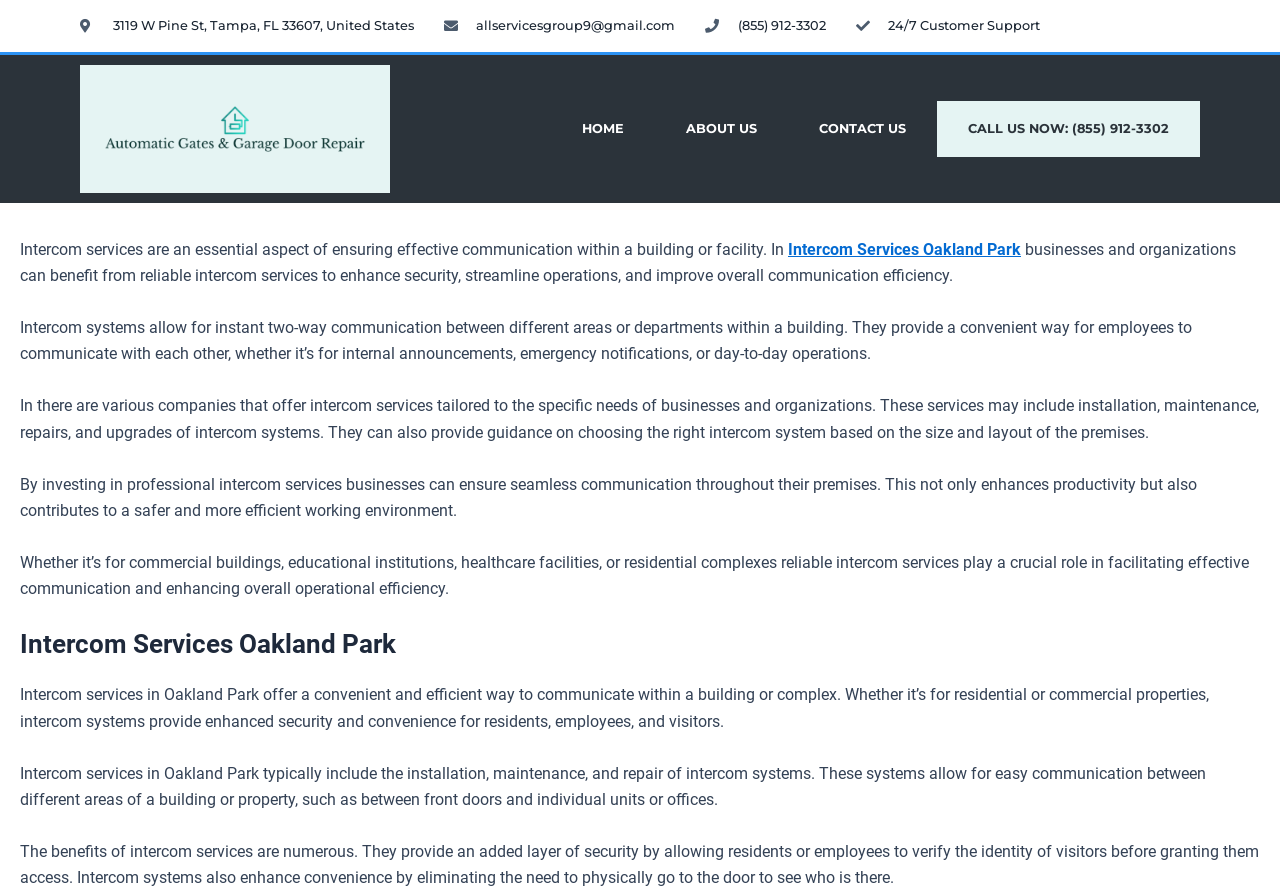Respond with a single word or phrase for the following question: 
What is included in intercom services in Oakland Park?

Installation, maintenance, and repair of intercom systems